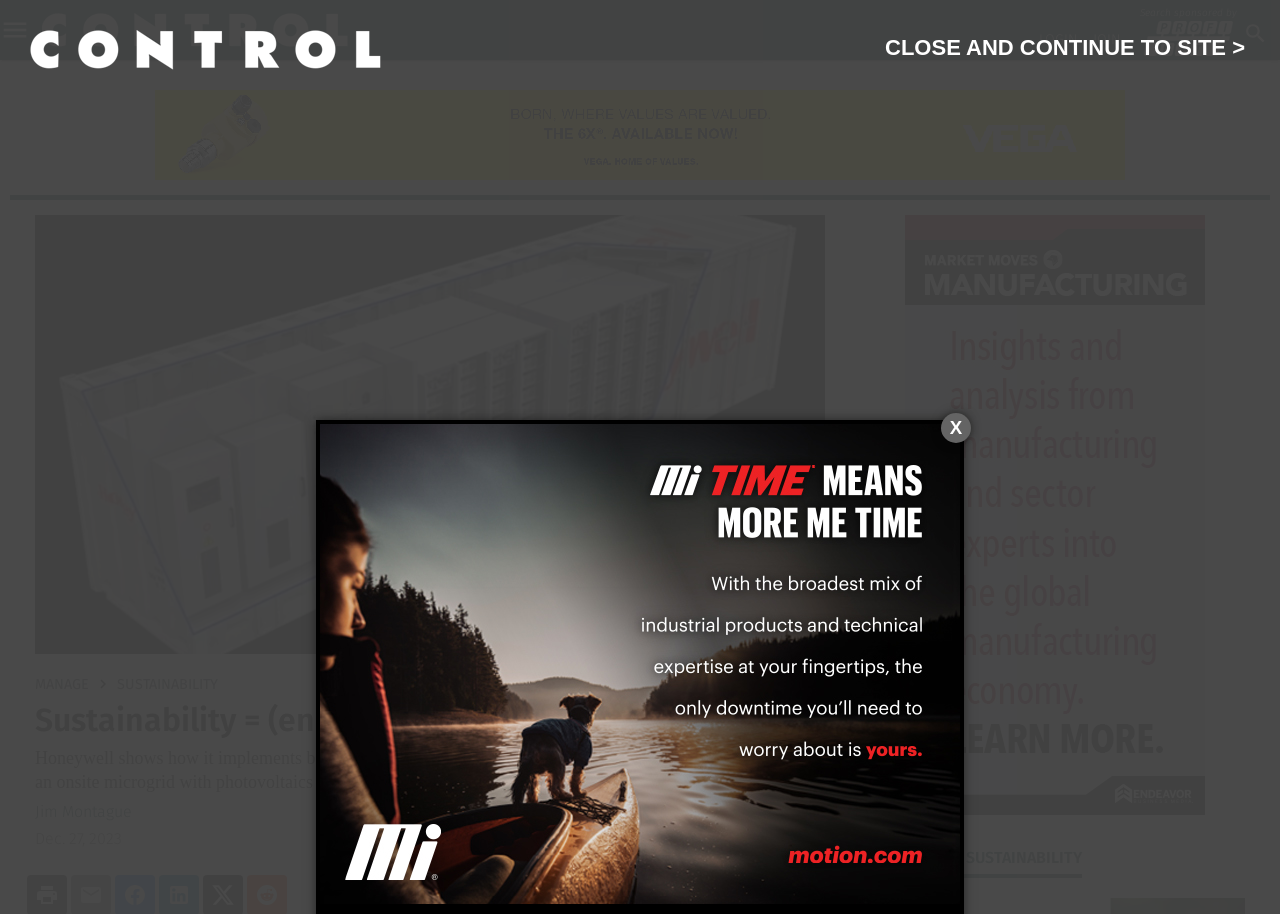Determine the bounding box coordinates for the clickable element to execute this instruction: "View the latest from Sustainability". Provide the coordinates as four float numbers between 0 and 1, i.e., [left, top, right, bottom].

[0.668, 0.919, 0.98, 0.972]